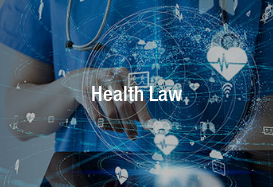What is framed in the center of the image?
Offer a detailed and full explanation in response to the question.

The text 'Health Law' is framed in the center of the image, reinforcing the focal theme and making it clear that this is a domain where legal expertise is increasingly vital in the modern, digital age of healthcare.